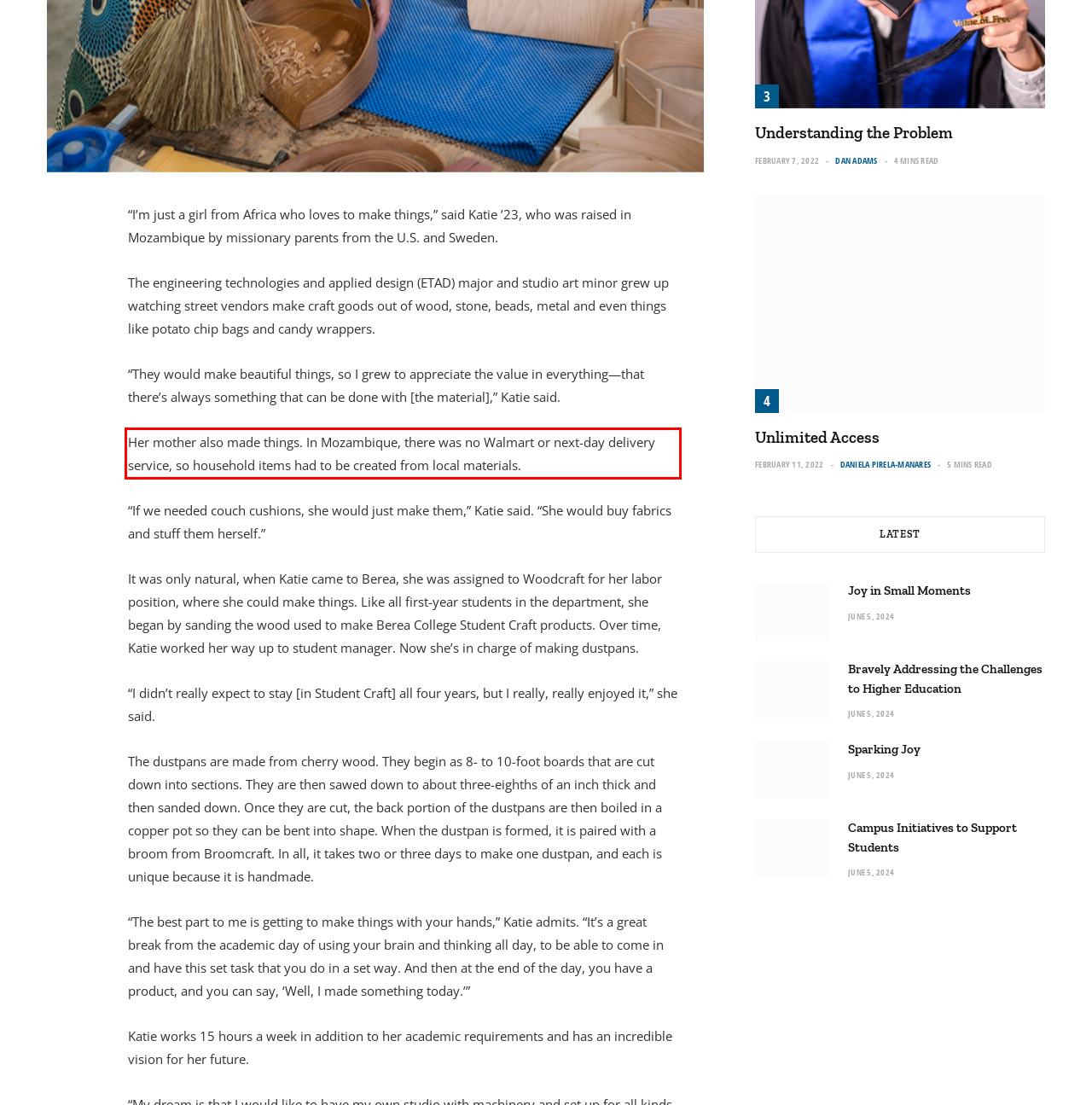From the provided screenshot, extract the text content that is enclosed within the red bounding box.

Her mother also made things. In Mozambique, there was no Walmart or next-day delivery service, so household items had to be created from local materials.